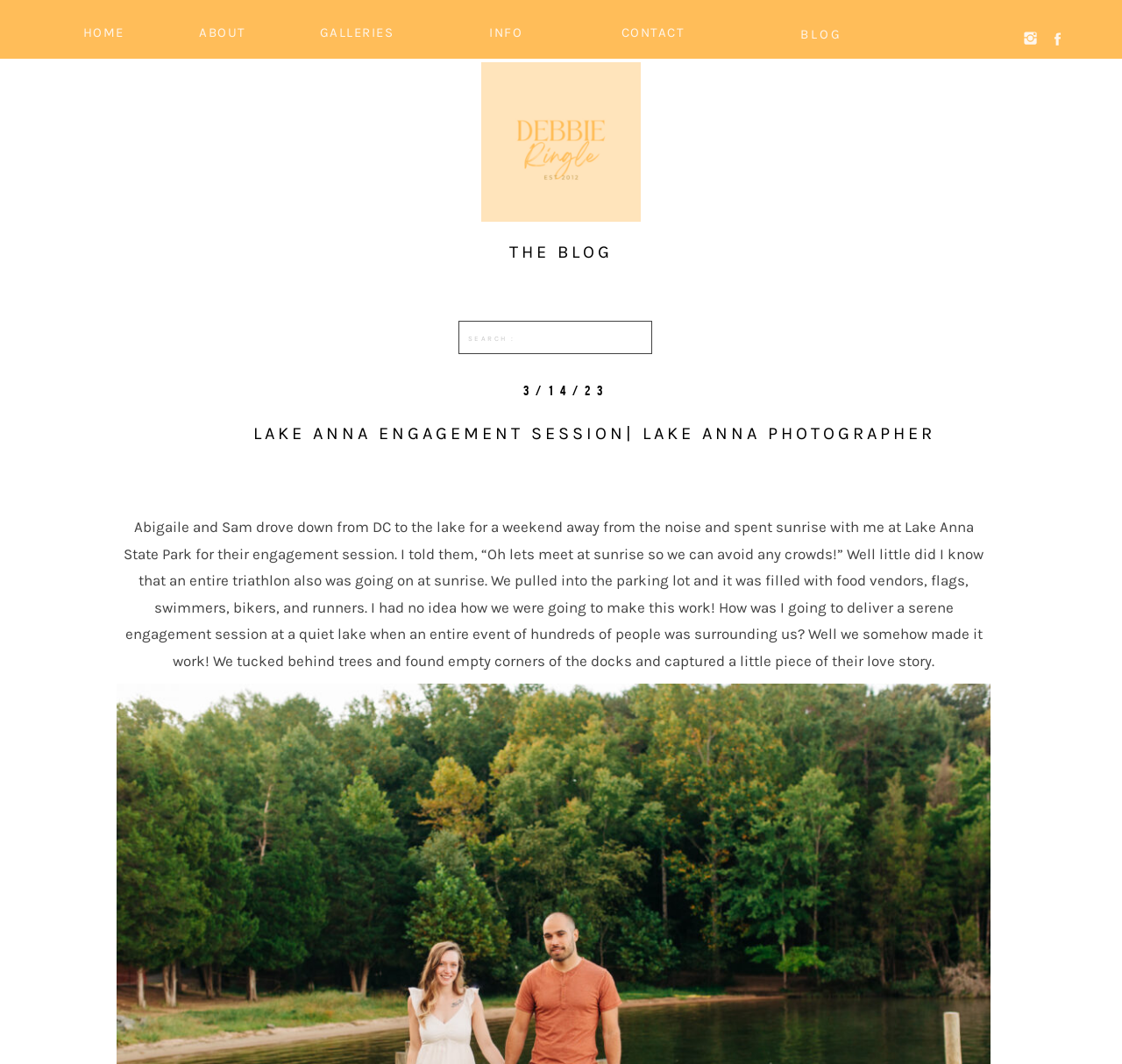Please determine the bounding box coordinates of the area that needs to be clicked to complete this task: 'click CONTACT link'. The coordinates must be four float numbers between 0 and 1, formatted as [left, top, right, bottom].

[0.533, 0.02, 0.631, 0.036]